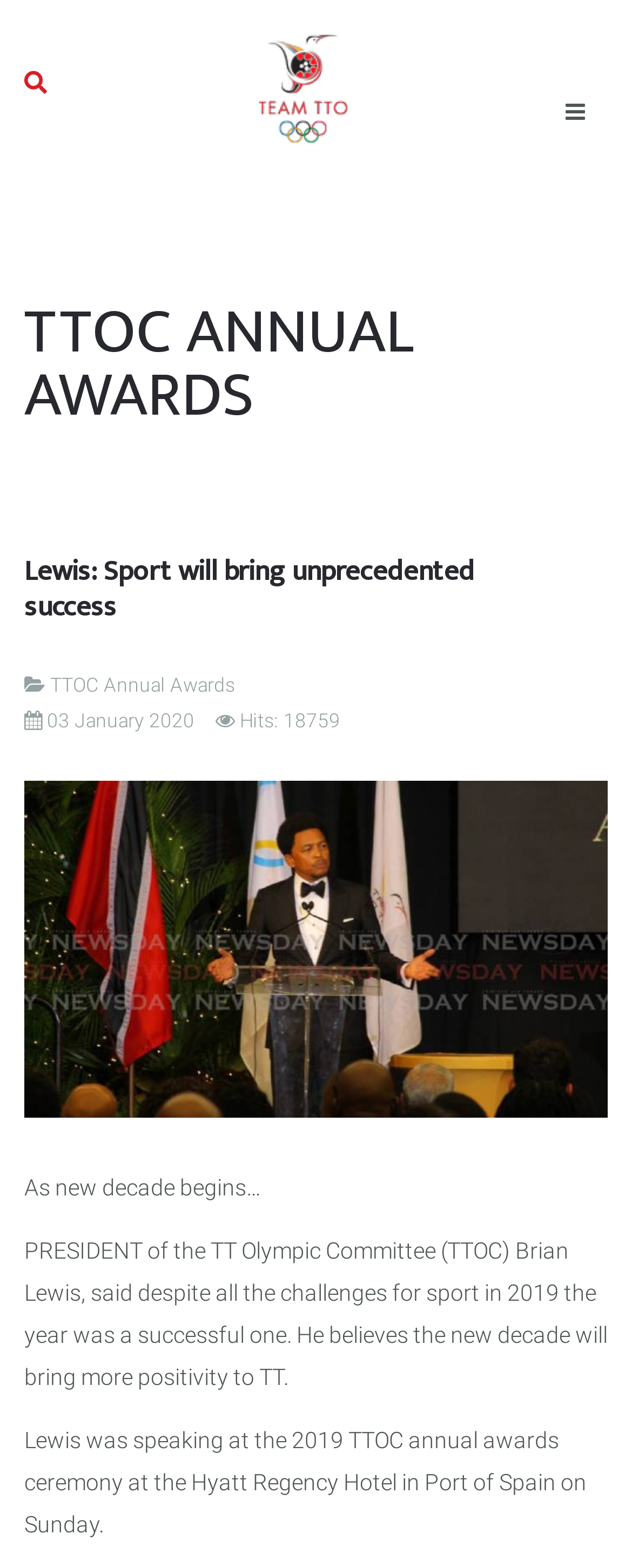Elaborate on the webpage's design and content in a detailed caption.

The webpage is the official website of the Trinidad and Tobago Olympic Committee. At the top left, there is a link with a font awesome icon, followed by a link to "Team TTO" with an accompanying image of the team's logo. On the top right, there is a button with a font awesome icon.

Below the top section, there is a heading that reads "TTOC ANNUAL AWARDS". Underneath this heading, there is a subheading that reads "Lewis: Sport will bring unprecedented success", which is also a link. To the right of this subheading, there is an image of the TT Olympic Committee president Brian Lewis delivering an address at the annual TTOC awards.

Below the image, there are three description list details. The first detail lists the category as "TTOC Annual Awards", the second lists the published date as "03 January 2020", and the third lists the number of hits as "18759".

Following the description list, there is a paragraph of text that reads "As new decade begins…", followed by a longer paragraph that discusses the president of the TT Olympic Committee's views on the success of sports in 2019 and his expectations for the new decade. Finally, there is a third paragraph that provides more context about the president's speech at the 2019 TTOC annual awards ceremony.